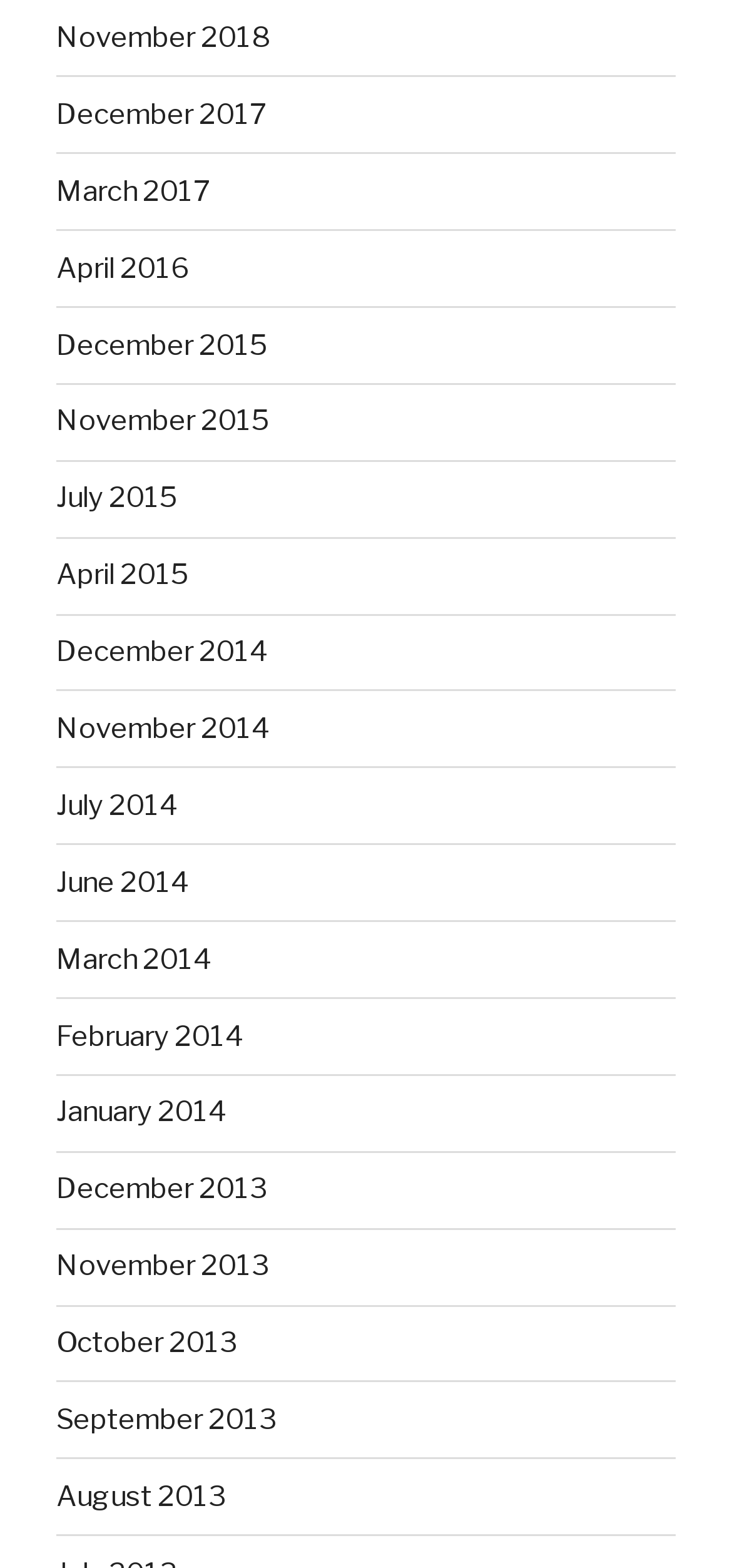Determine the bounding box coordinates of the clickable element to complete this instruction: "view December 2015". Provide the coordinates in the format of four float numbers between 0 and 1, [left, top, right, bottom].

[0.077, 0.209, 0.367, 0.231]